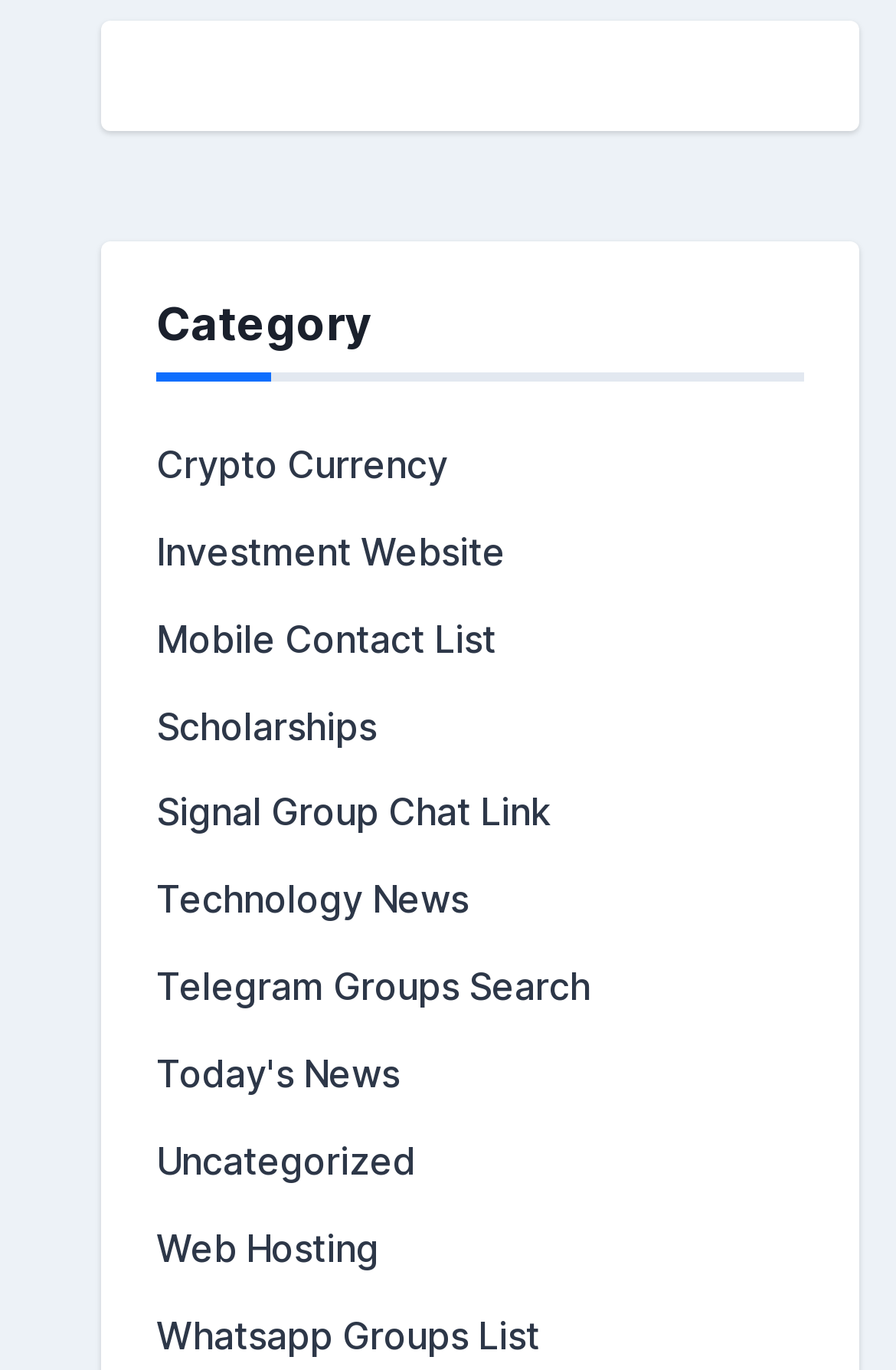Find the bounding box coordinates of the element's region that should be clicked in order to follow the given instruction: "Browse Today's News". The coordinates should consist of four float numbers between 0 and 1, i.e., [left, top, right, bottom].

[0.174, 0.767, 0.446, 0.8]